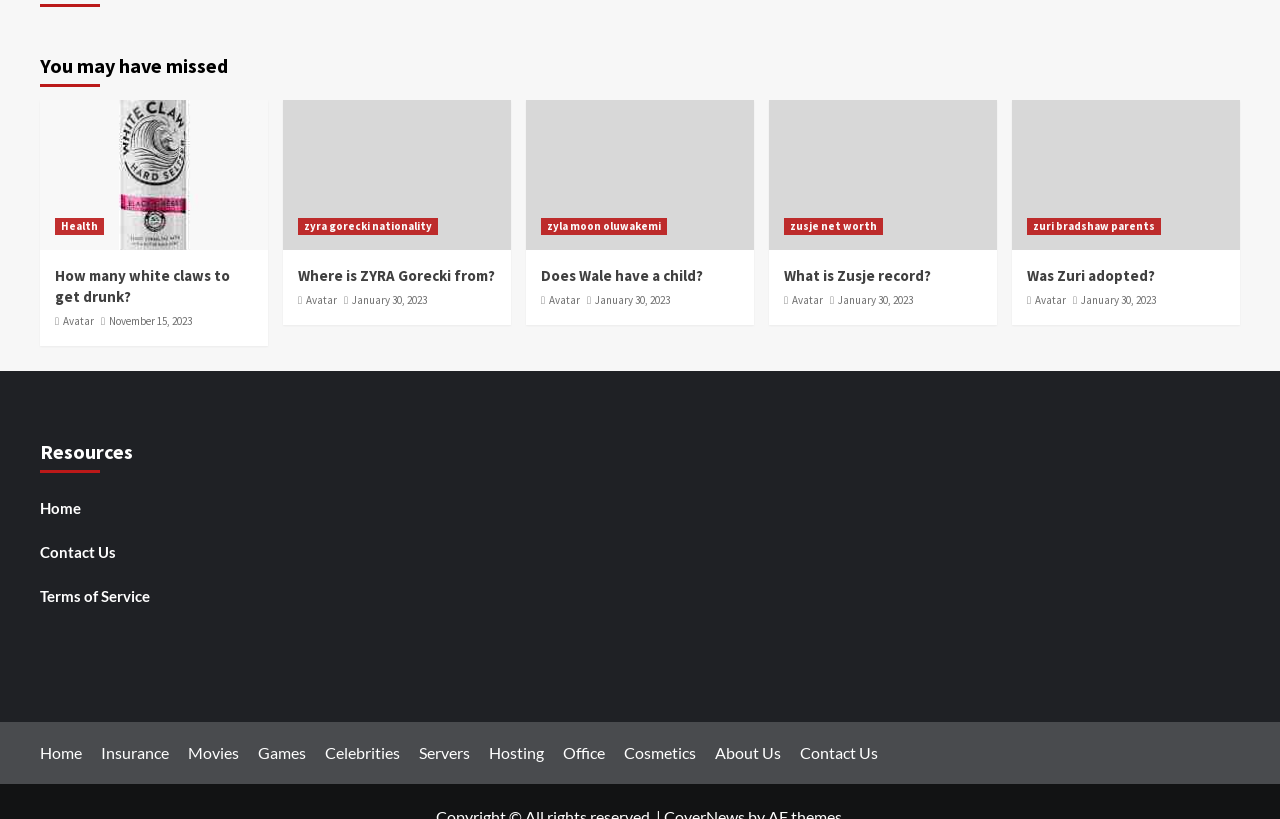Can you show the bounding box coordinates of the region to click on to complete the task described in the instruction: "Click on 'WHITE claw'"?

[0.031, 0.123, 0.209, 0.306]